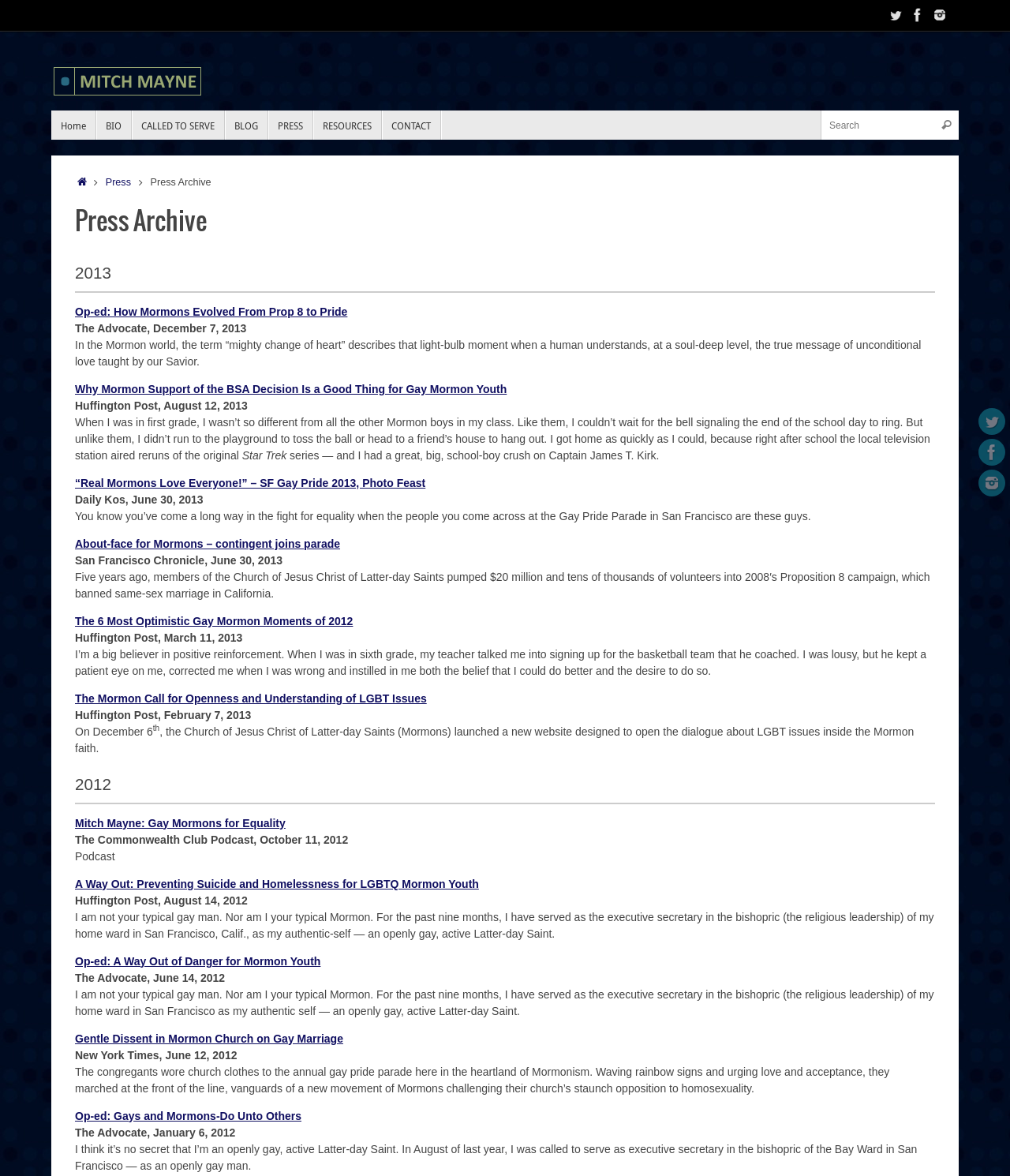Calculate the bounding box coordinates of the UI element given the description: "CALLED TO SERVE".

[0.13, 0.094, 0.223, 0.119]